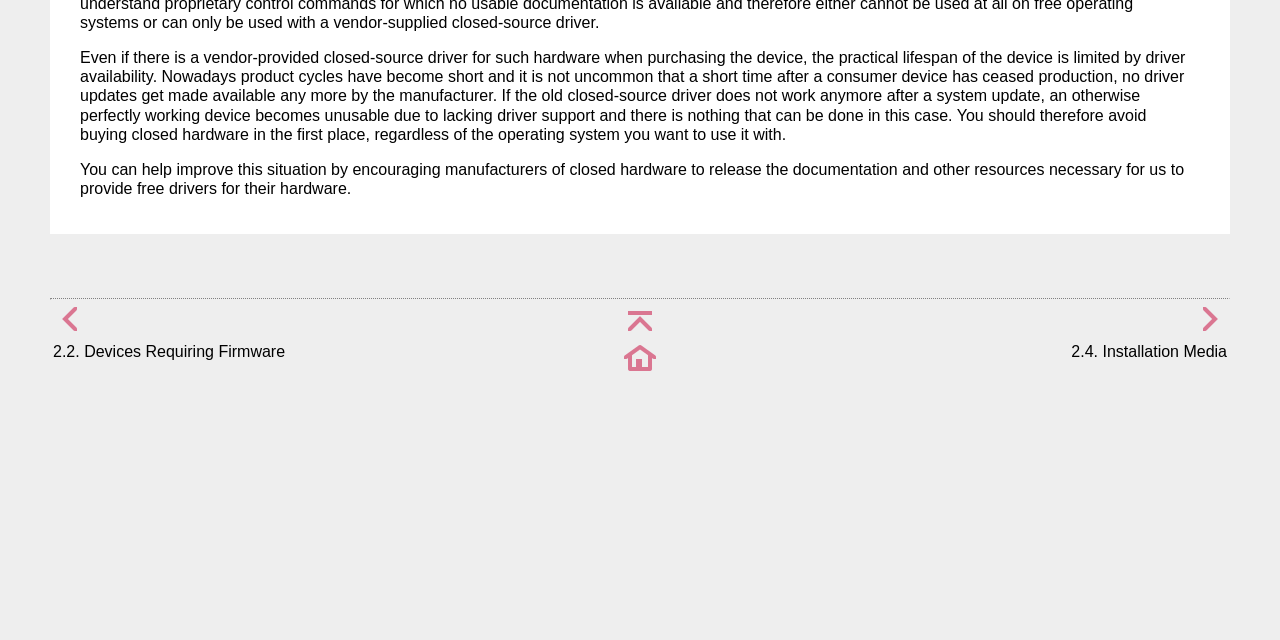Using the element description: "alt="Fram"", determine the bounding box coordinates for the specified UI element. The coordinates should be four float numbers between 0 and 1, [left, top, right, bottom].

[0.934, 0.502, 0.959, 0.529]